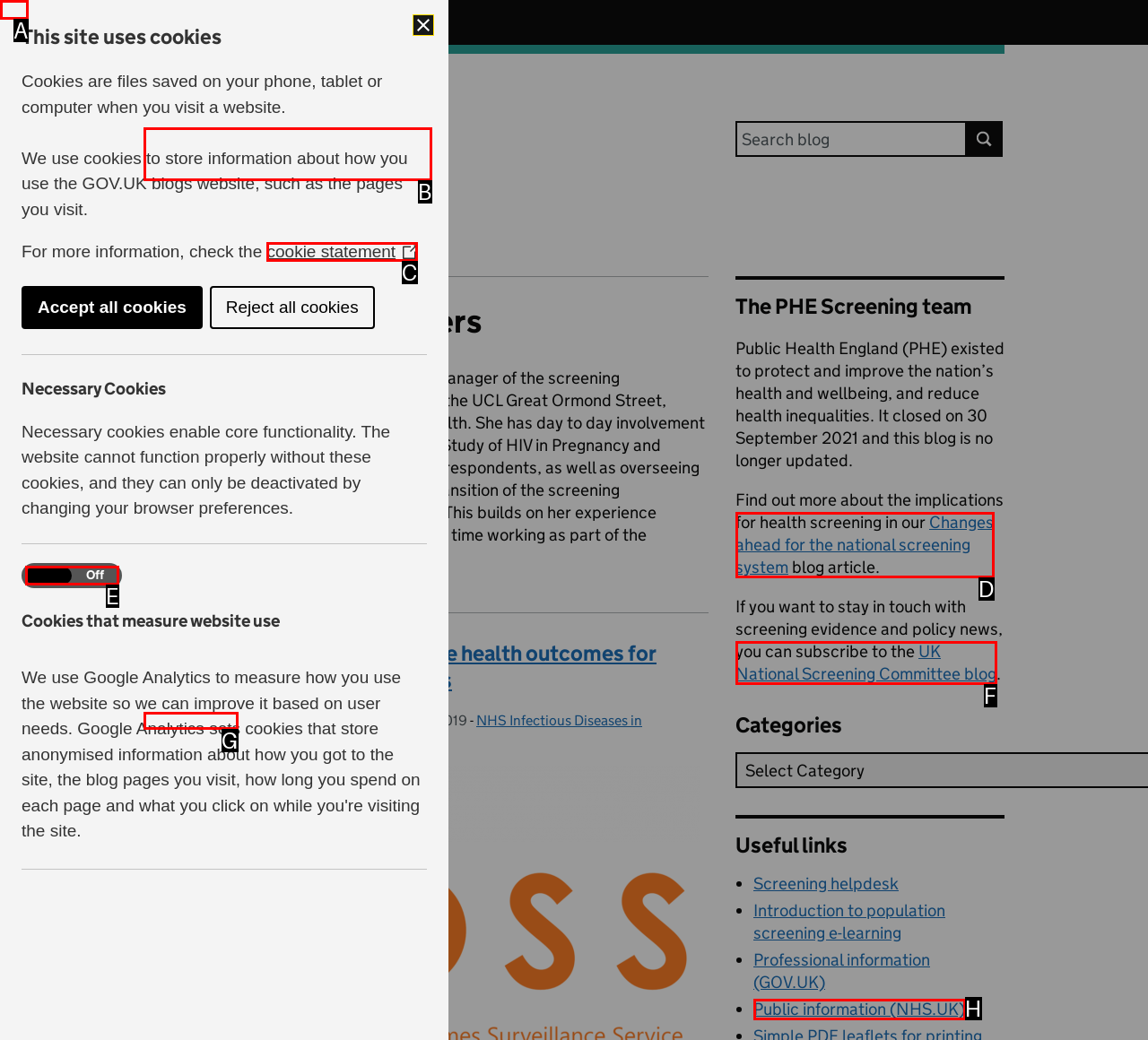Select the option that fits this description: alt="The Rebound"
Answer with the corresponding letter directly.

None